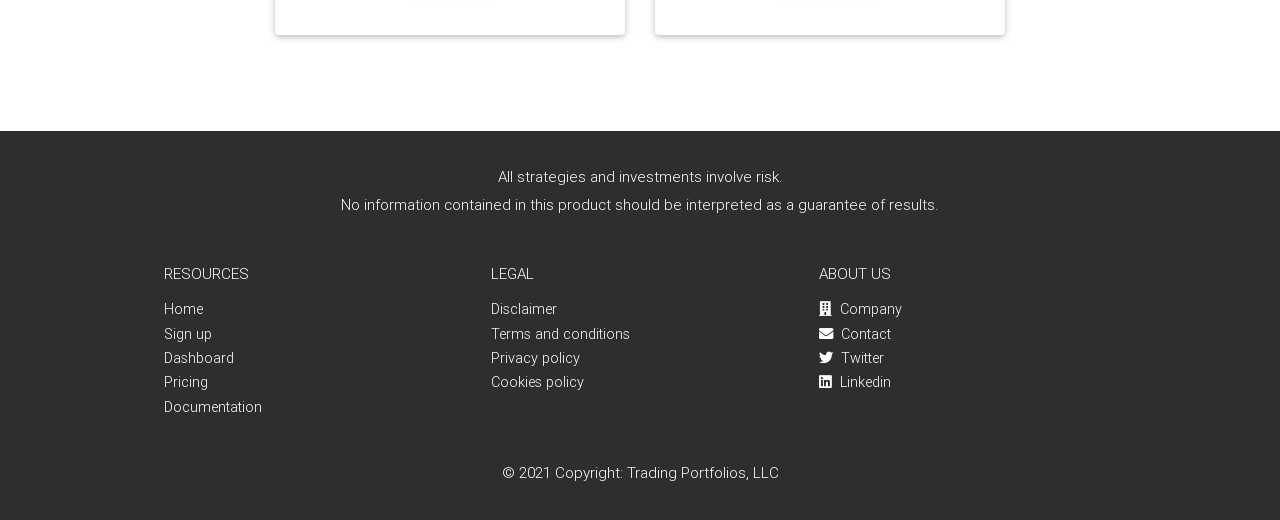Pinpoint the bounding box coordinates of the clickable area necessary to execute the following instruction: "View disclaimer". The coordinates should be given as four float numbers between 0 and 1, namely [left, top, right, bottom].

[0.384, 0.577, 0.435, 0.612]